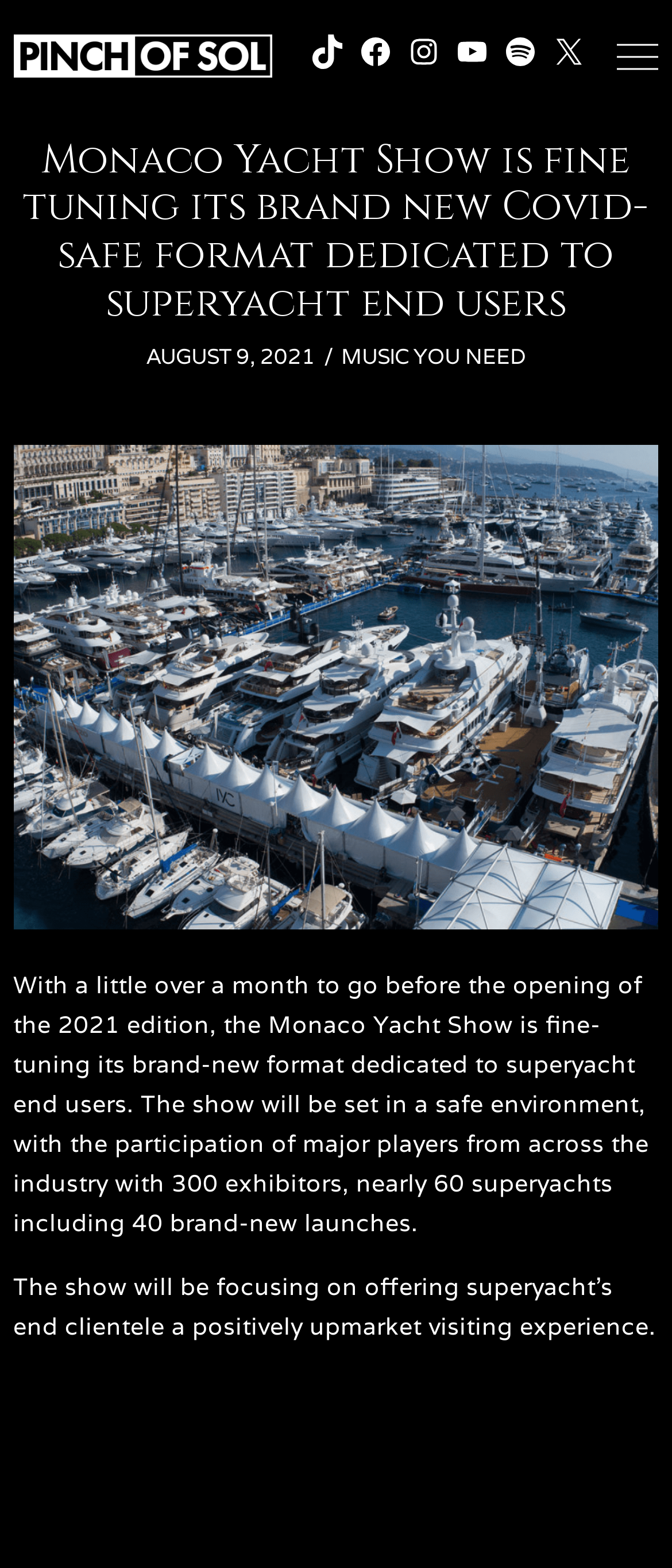How many exhibitors will participate in the show?
Relying on the image, give a concise answer in one word or a brief phrase.

300